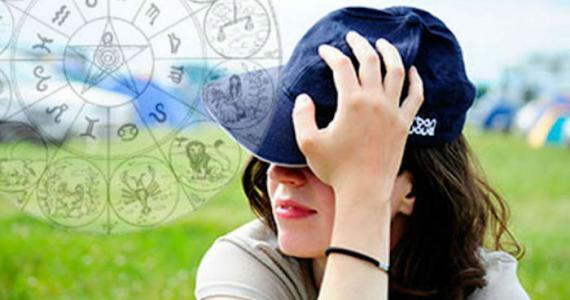Using details from the image, please answer the following question comprehensively:
What is the woman's expression?

The woman has a thoughtful expression, resting one hand on her forehead, which suggests contemplation or introspection, and evokes a sense of reflection on one's fate and relationships.